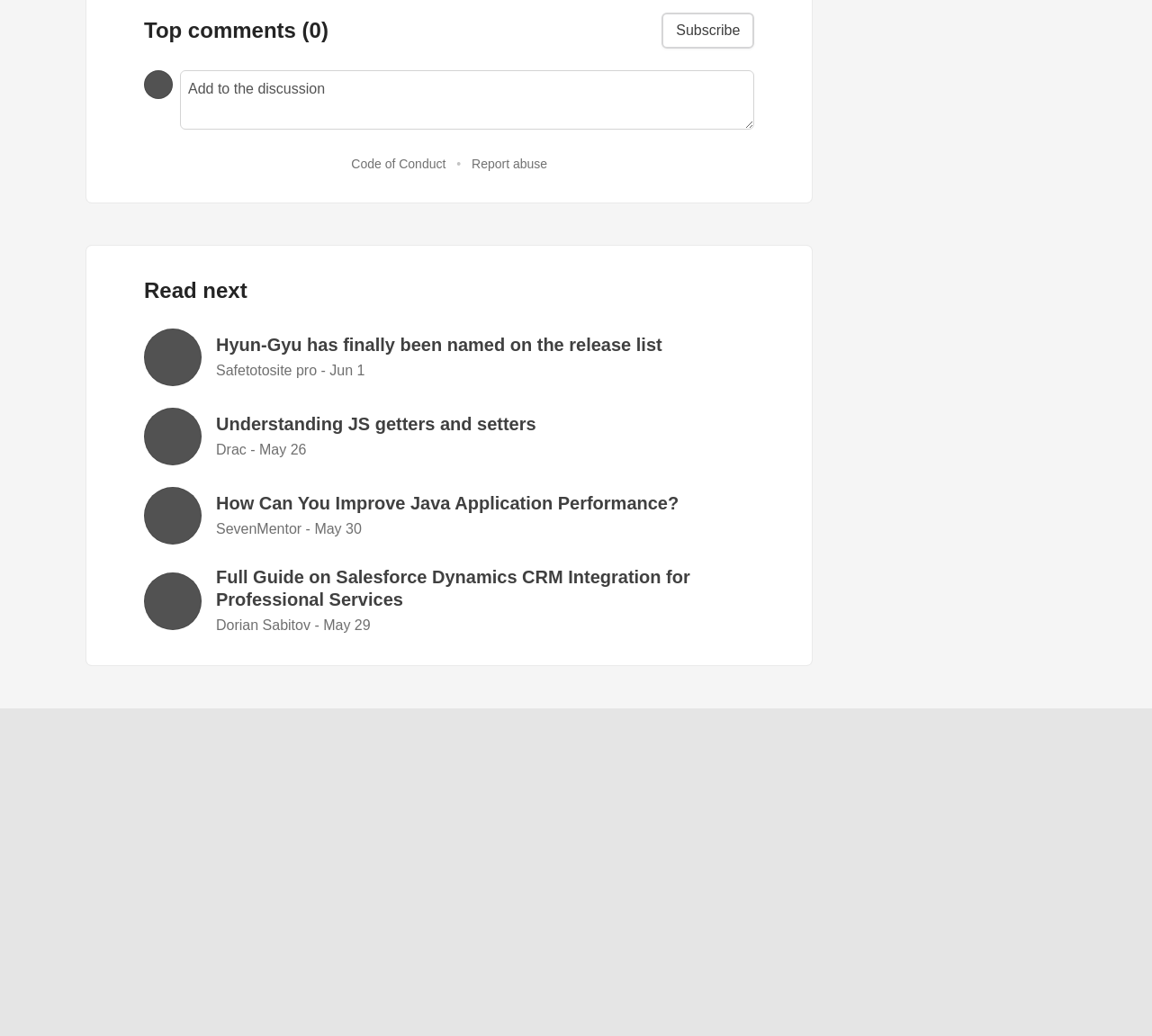Determine the bounding box coordinates of the target area to click to execute the following instruction: "View Action Figure Checklists."

None